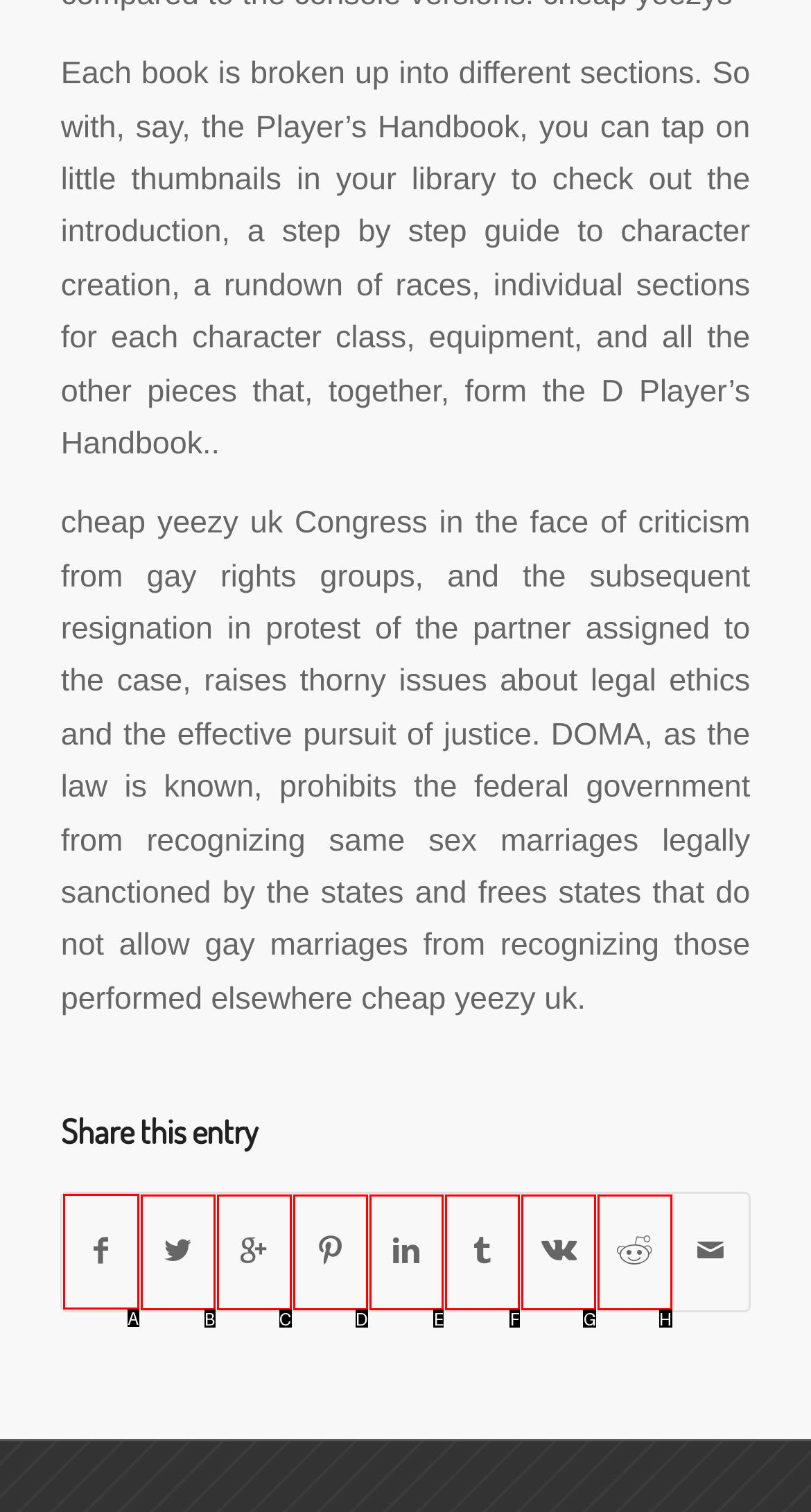Determine the letter of the UI element I should click on to complete the task: Click the Facebook share link from the provided choices in the screenshot.

A